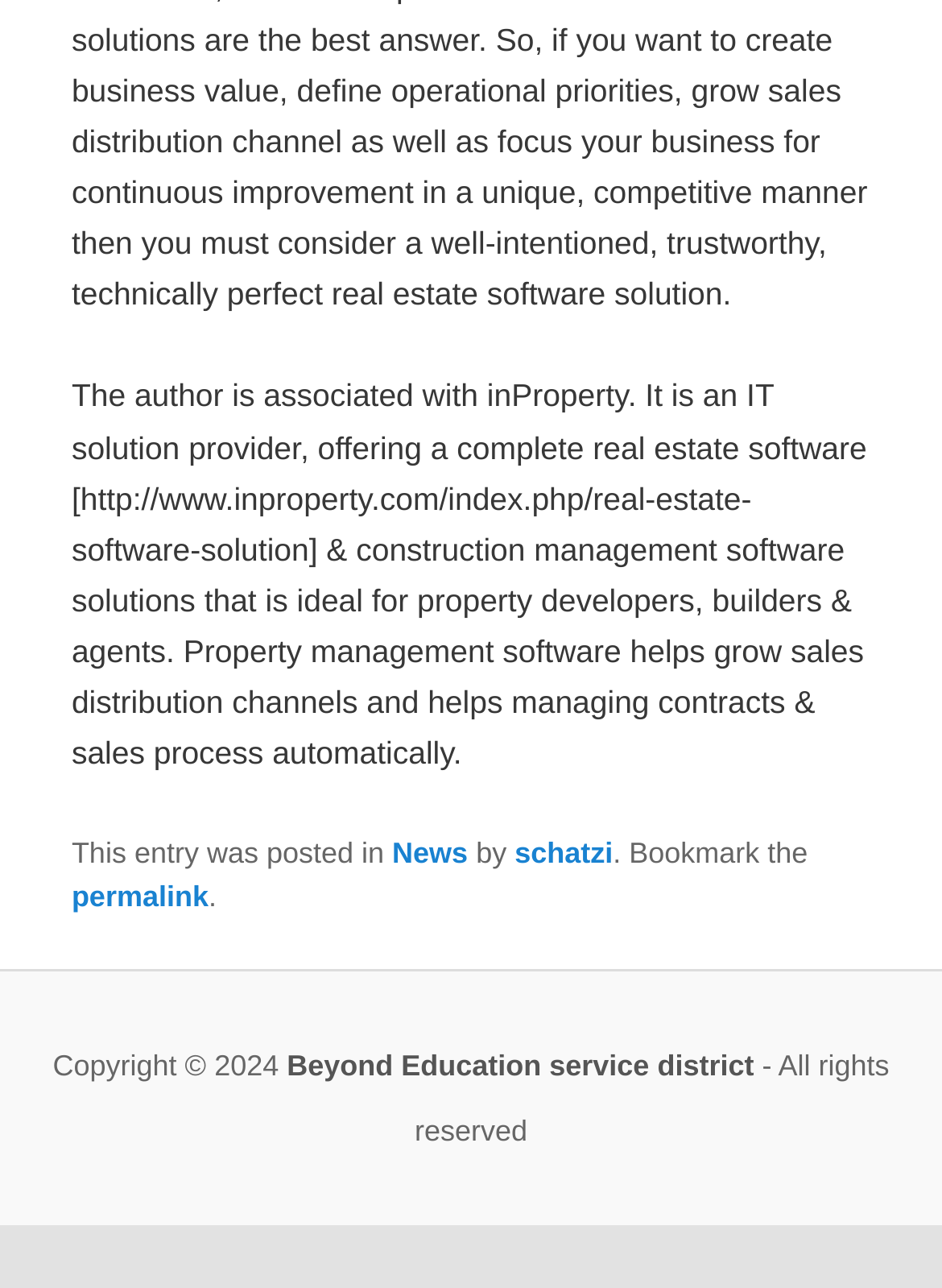What is the name of the service district linked in the footer?
Use the screenshot to answer the question with a single word or phrase.

Beyond Education service district